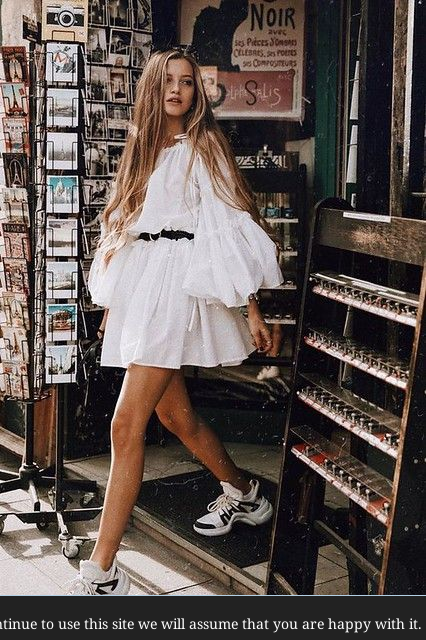What is in the background of the image?
From the image, respond using a single word or phrase.

Postcards and vintage items